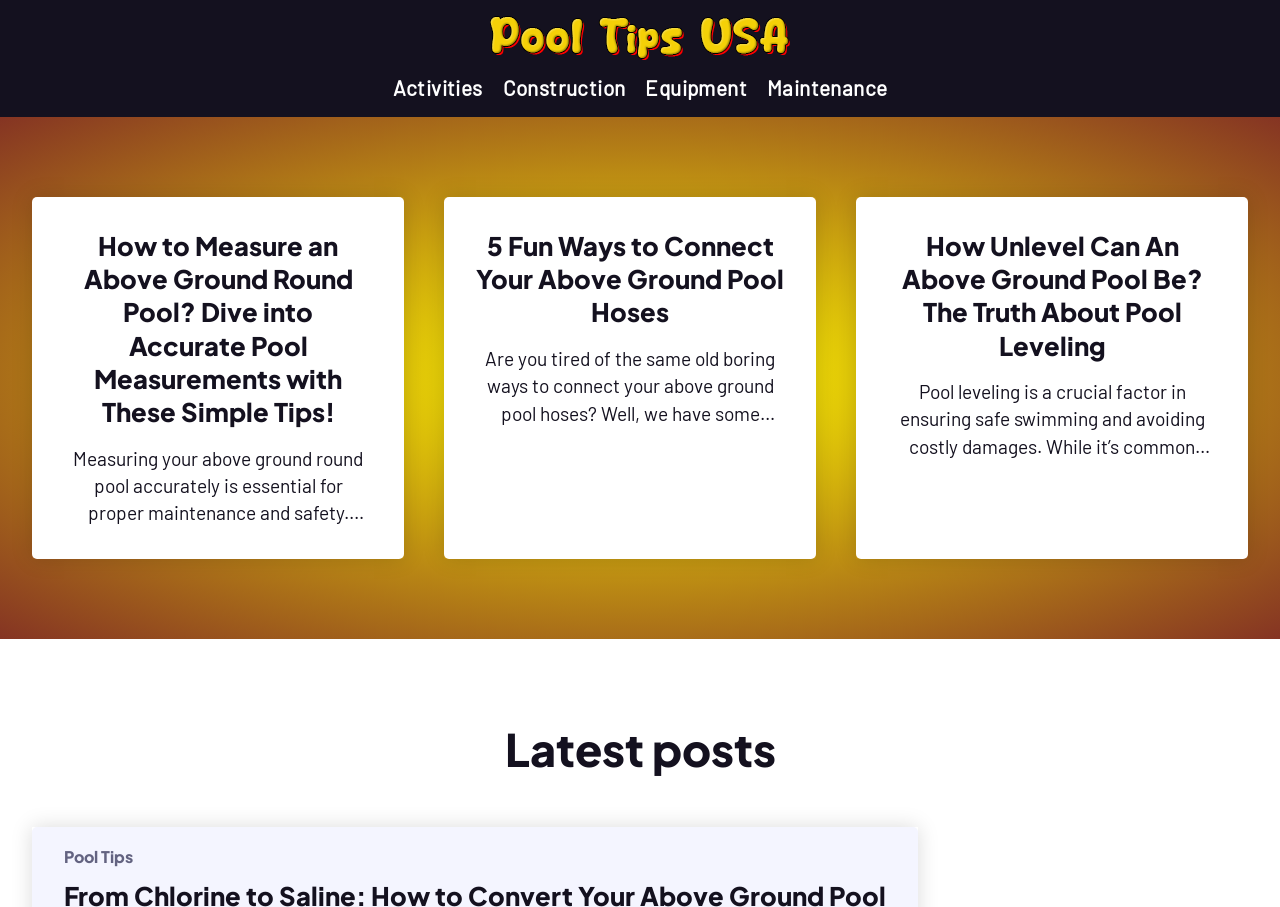What is the title of the first article?
Answer the question based on the image using a single word or a brief phrase.

How to Measure an Above Ground Round Pool?